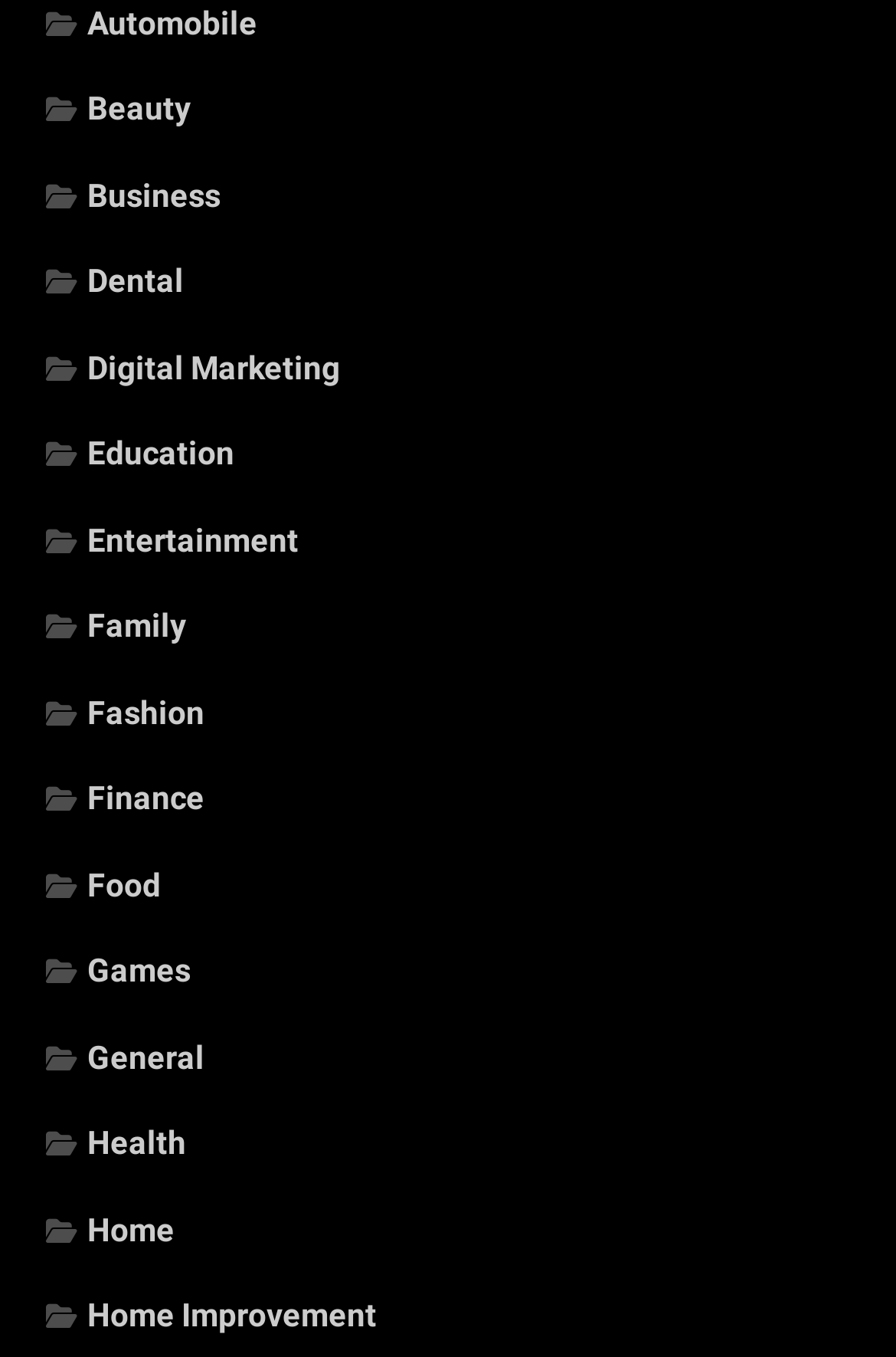Specify the bounding box coordinates of the element's region that should be clicked to achieve the following instruction: "View Entertainment". The bounding box coordinates consist of four float numbers between 0 and 1, in the format [left, top, right, bottom].

[0.051, 0.384, 0.333, 0.411]